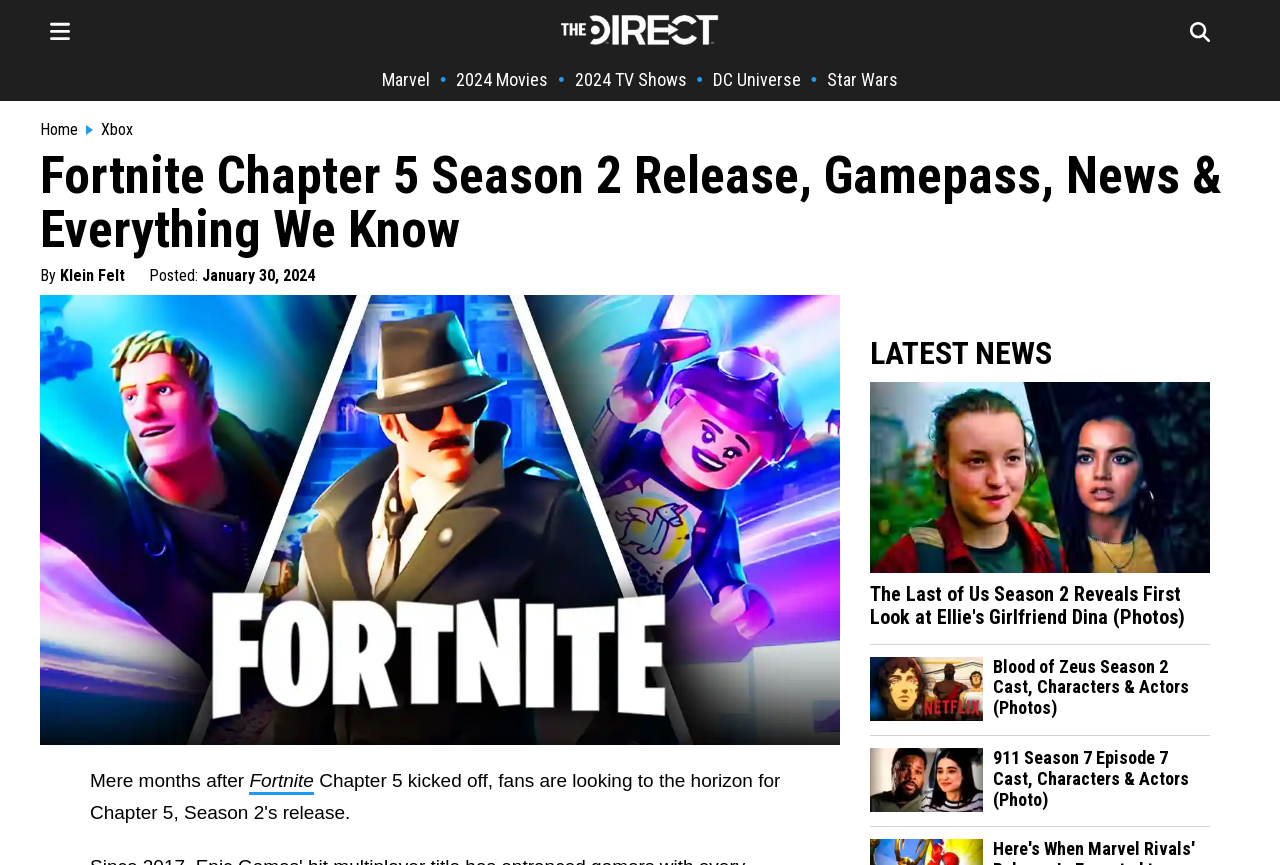How many news articles are listed under 'LATEST NEWS'?
Based on the image, respond with a single word or phrase.

4